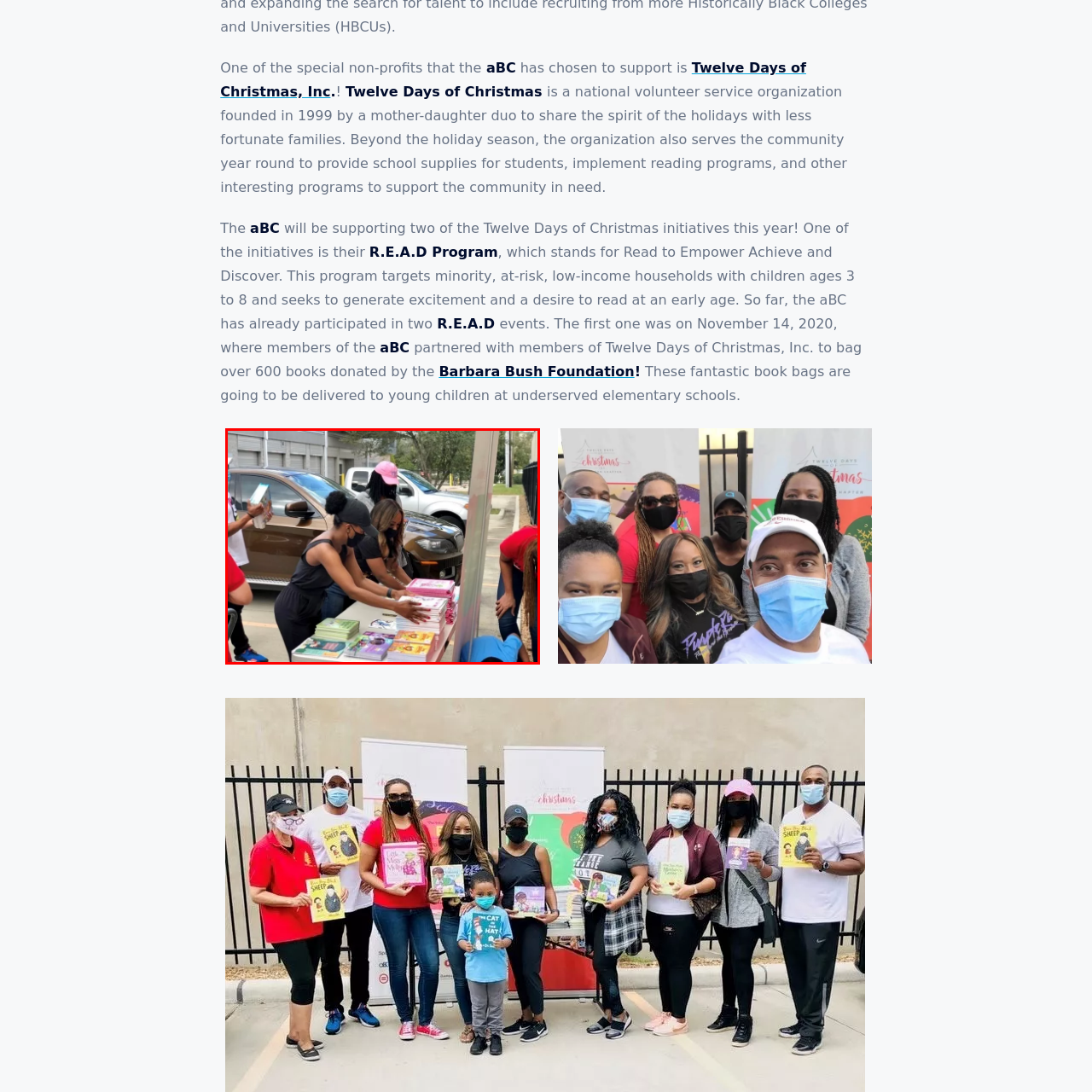Create an extensive description for the image inside the red frame.

The image depicts a moment from a community outreach event organized by the Twelve Days of Christmas, Inc. Participants are actively engaged in sorting and arranging books on a table, showcasing their commitment to supporting literacy and education for children. The event features a diverse group of individuals, all focused on their task, with some wearing masks to prioritize health and safety. In the background, a car is parked, suggesting a community setting where support and volunteers are coming together to make a positive impact. This initiative aligns with the organization’s mission to empower at-risk youth by providing them with resources and opportunities to foster a love for reading and learning.